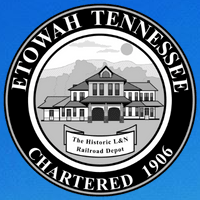What is the shape of the border that encapsulates the design?
Based on the screenshot, provide your answer in one word or phrase.

Circular